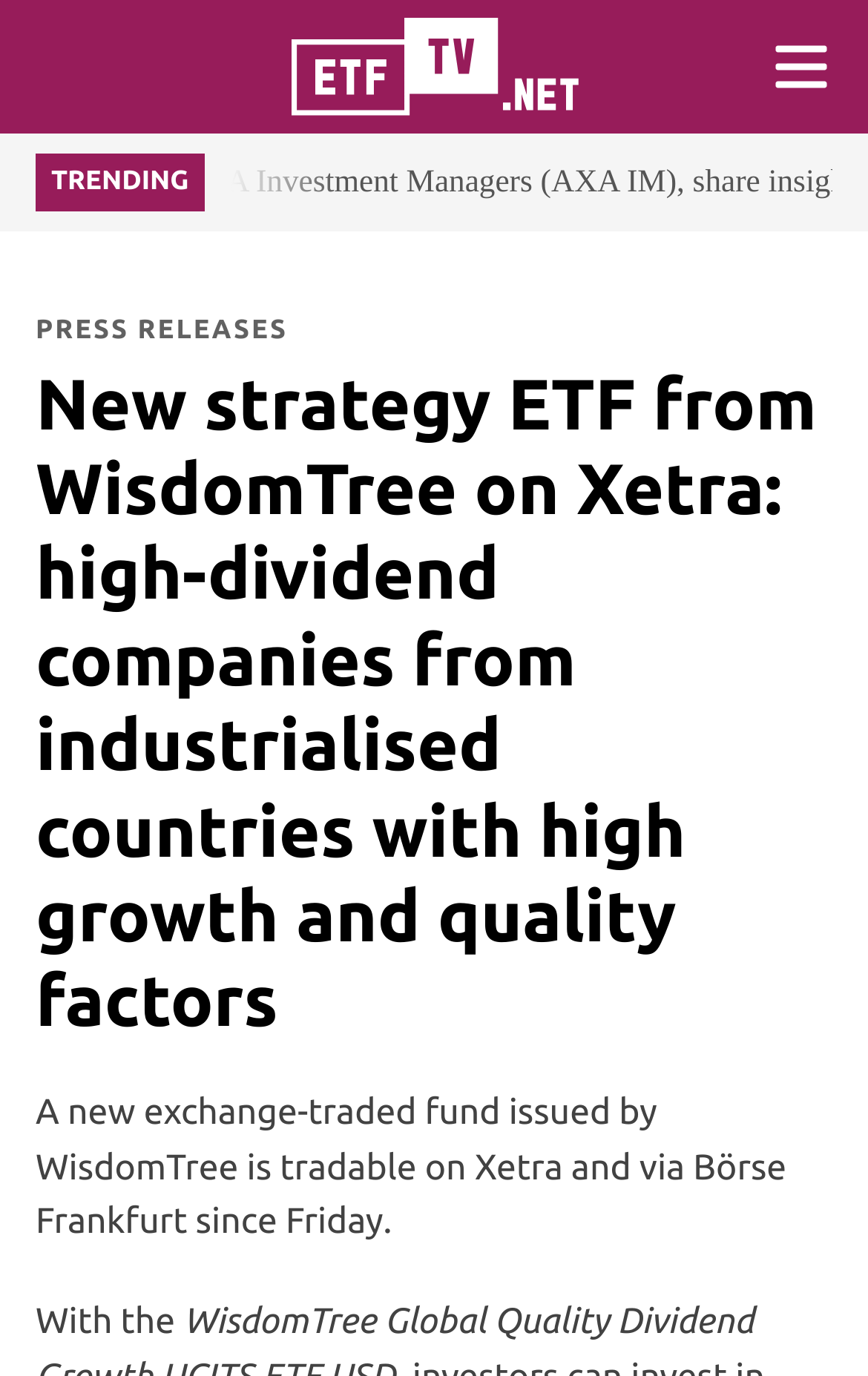What is the name of the ETF issuer?
Answer the question with a single word or phrase, referring to the image.

WisdomTree